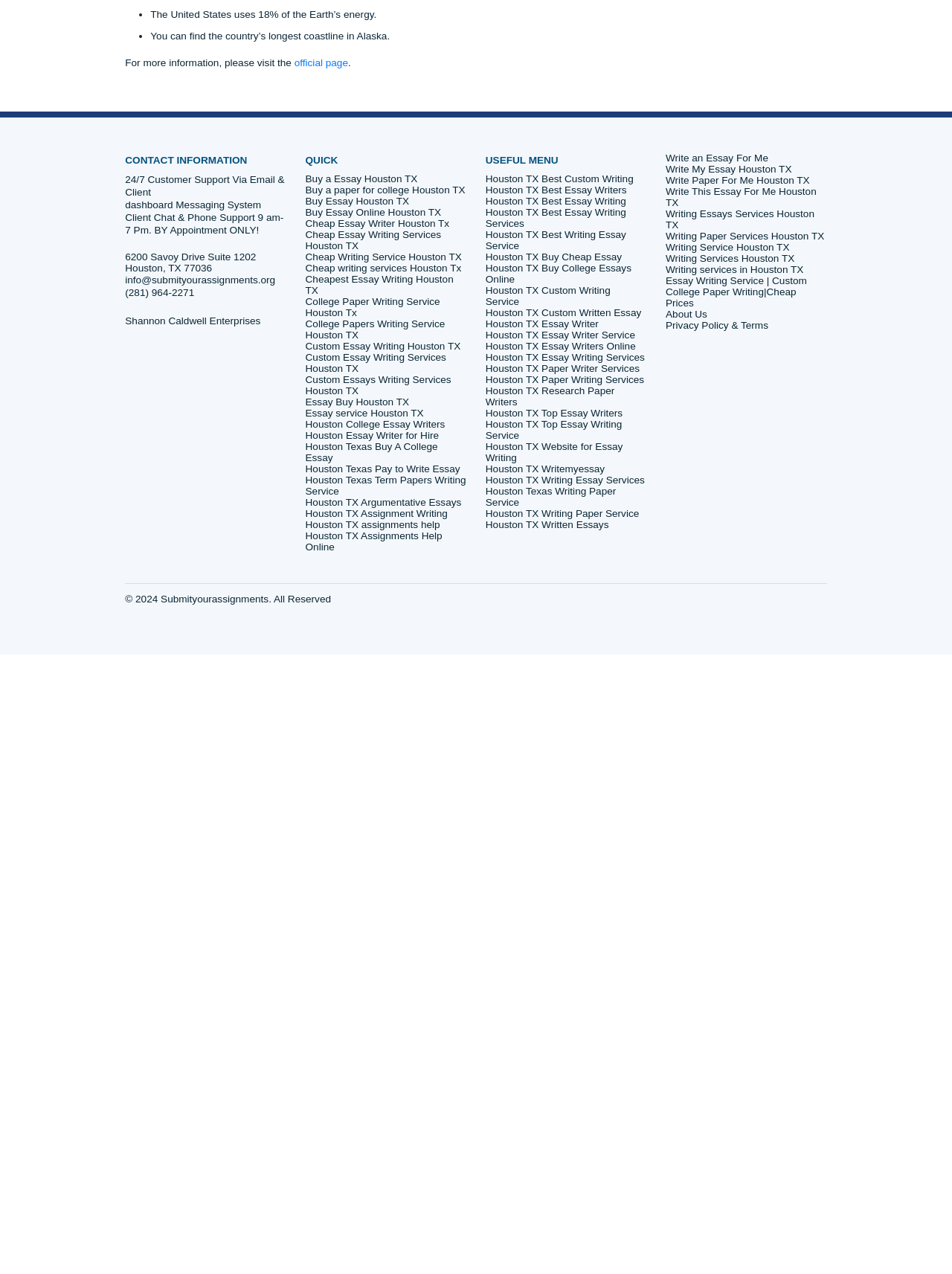Bounding box coordinates are to be given in the format (top-left x, top-left y, bottom-right x, bottom-right y). All values must be floating point numbers between 0 and 1. Provide the bounding box coordinate for the UI element described as: Houston TX Writemyessay

[0.6, 0.823, 0.799, 0.834]